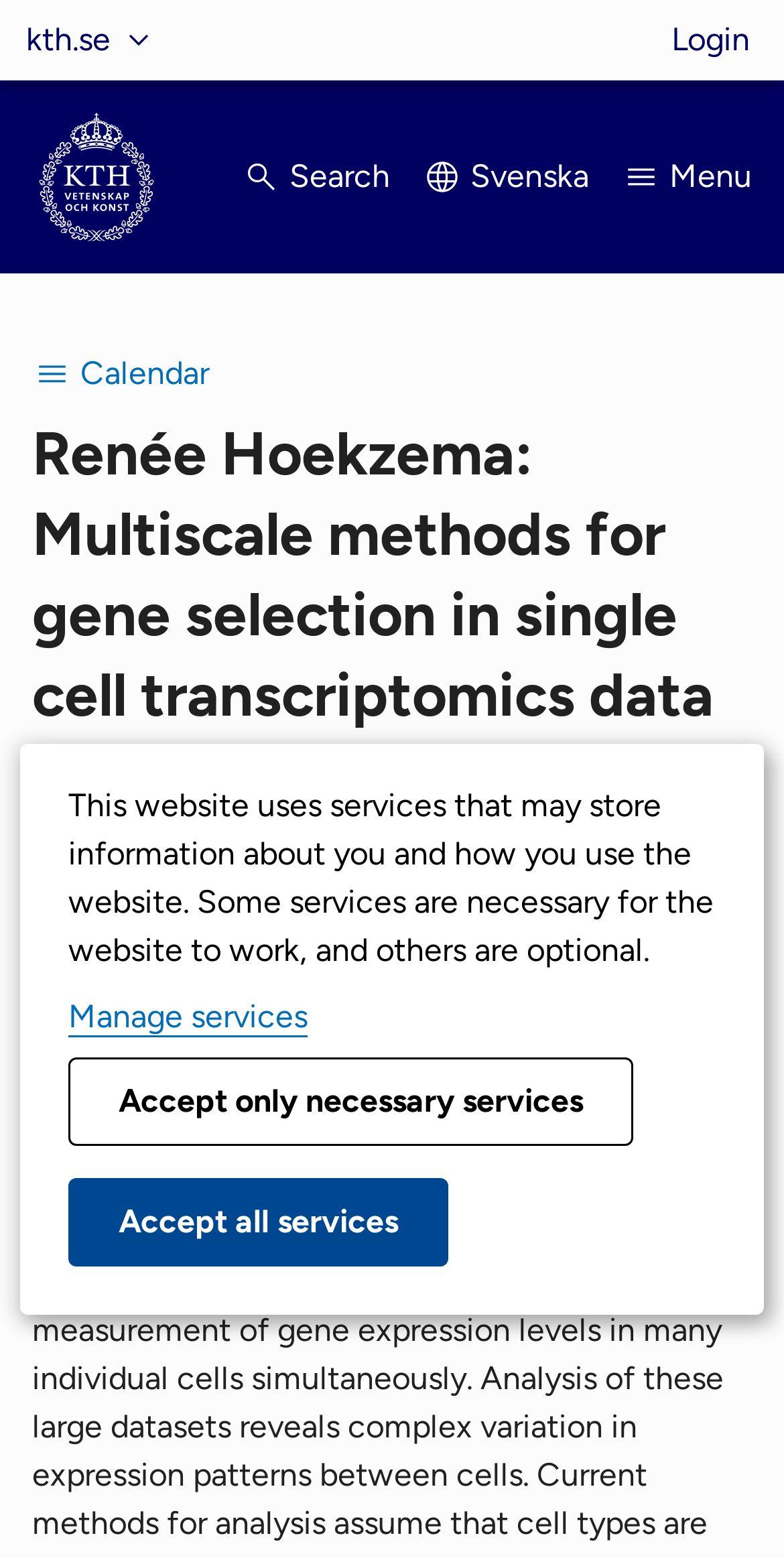Extract the bounding box coordinates of the UI element described by: "Calendar". The coordinates should include four float numbers ranging from 0 to 1, e.g., [left, top, right, bottom].

[0.041, 0.214, 0.267, 0.266]